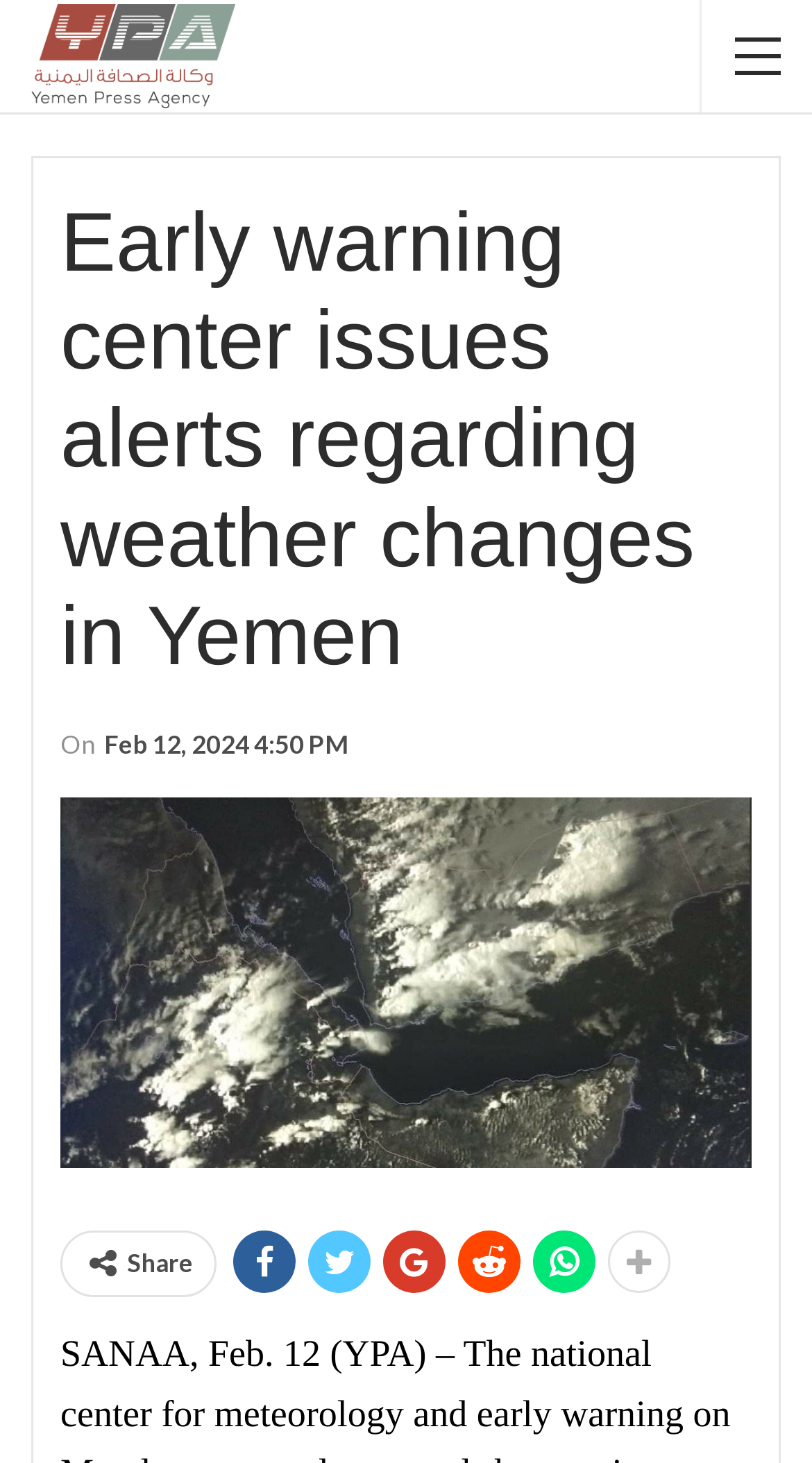Is there an image on the webpage?
Please ensure your answer to the question is detailed and covers all necessary aspects.

I found an image on the webpage by looking at the elements on the webpage. There is an image element located at the top of the webpage, which has the same text as the link 'Yemen Press Agency', so the answer is Yes.